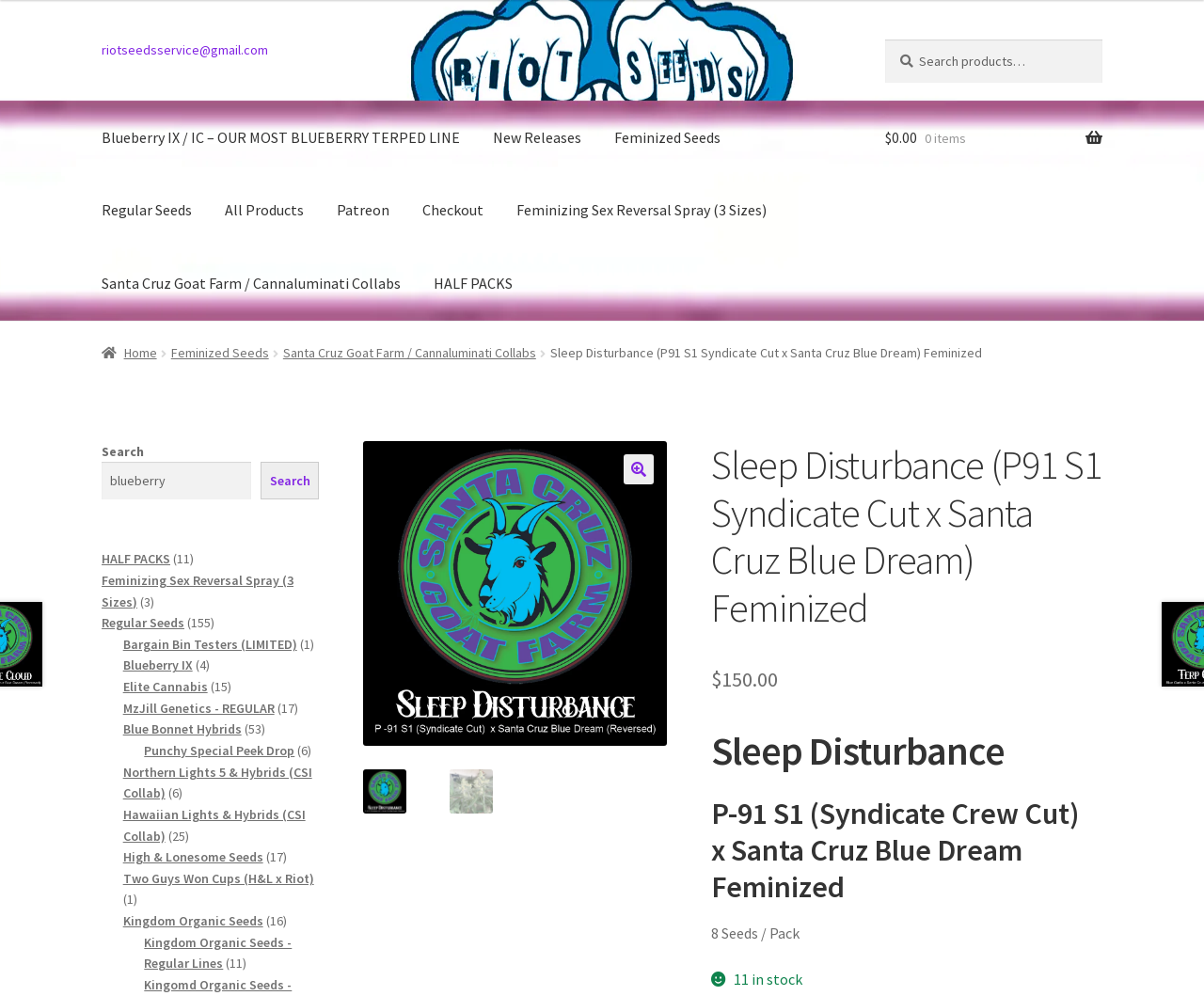How many seeds are in a pack of Sleep Disturbance?
Can you offer a detailed and complete answer to this question?

I found the number of seeds in a pack of Sleep Disturbance by looking at the product information section, where it says '8 Seeds / Pack'.